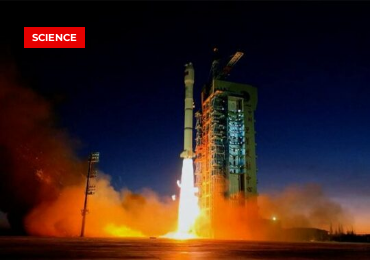Offer a detailed narrative of the scene depicted in the image.

The image captures a dramatic moment of a rocket launch, showcasing a powerful rocket lifting off amid a fiery plume of smoke and flame. The scene is set against a twilight backdrop, accentuating the intensity of the launch. A prominent red overlay with the word "SCIENCE" highlights the image's connection to advancements in space exploration. This specific launch is associated with the article titled "China Launches a Satellite for Internet Services in High Orbit," emphasizing its significance in the realm of technological development and scientific inquiry. The image conveys the excitement and innovation inherent in space missions, drawing the viewer's attention to the vital role of research and technology in expanding our understanding of the universe.